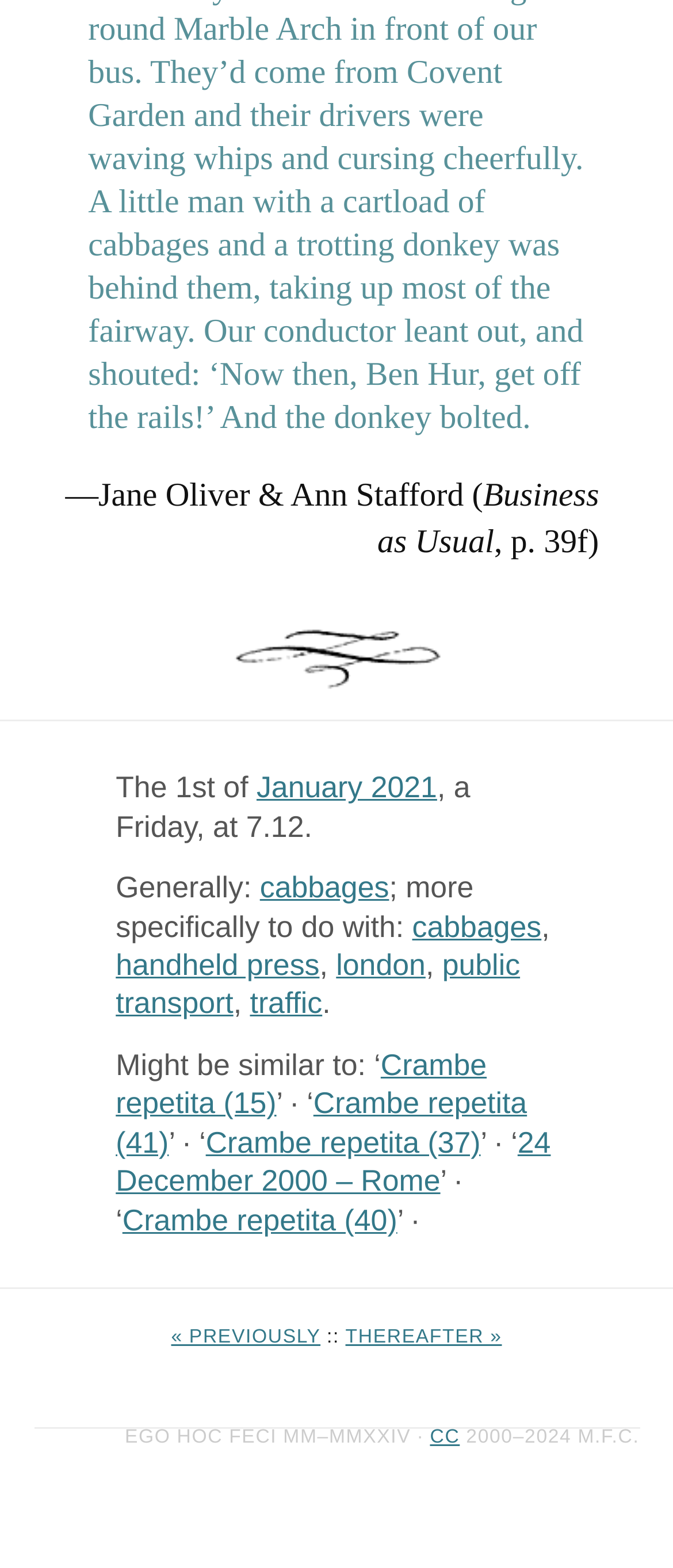Locate the bounding box coordinates of the UI element described by: "Home". Provide the coordinates as four float numbers between 0 and 1, formatted as [left, top, right, bottom].

None